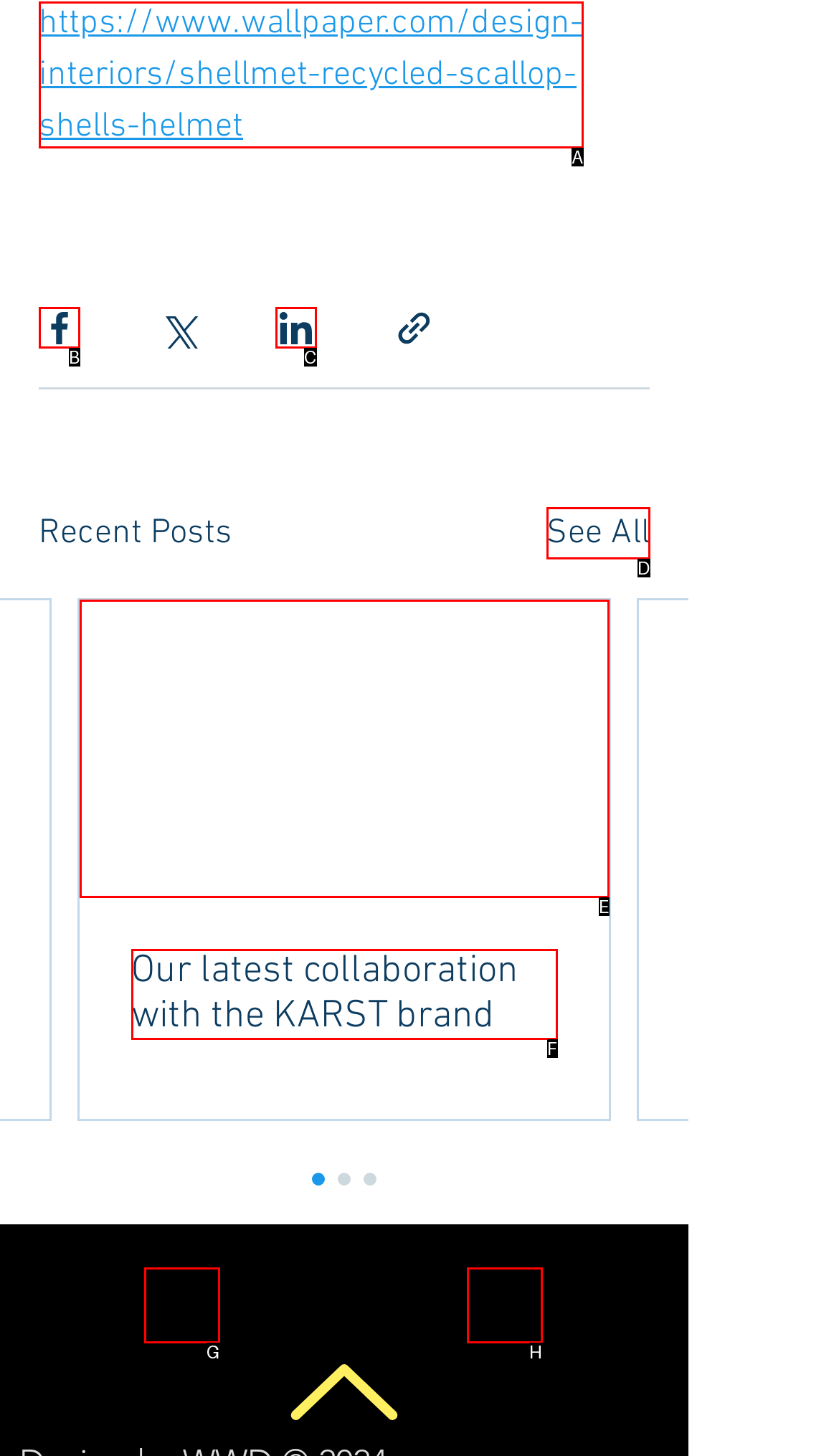Pick the option that best fits the description: See All. Reply with the letter of the matching option directly.

D